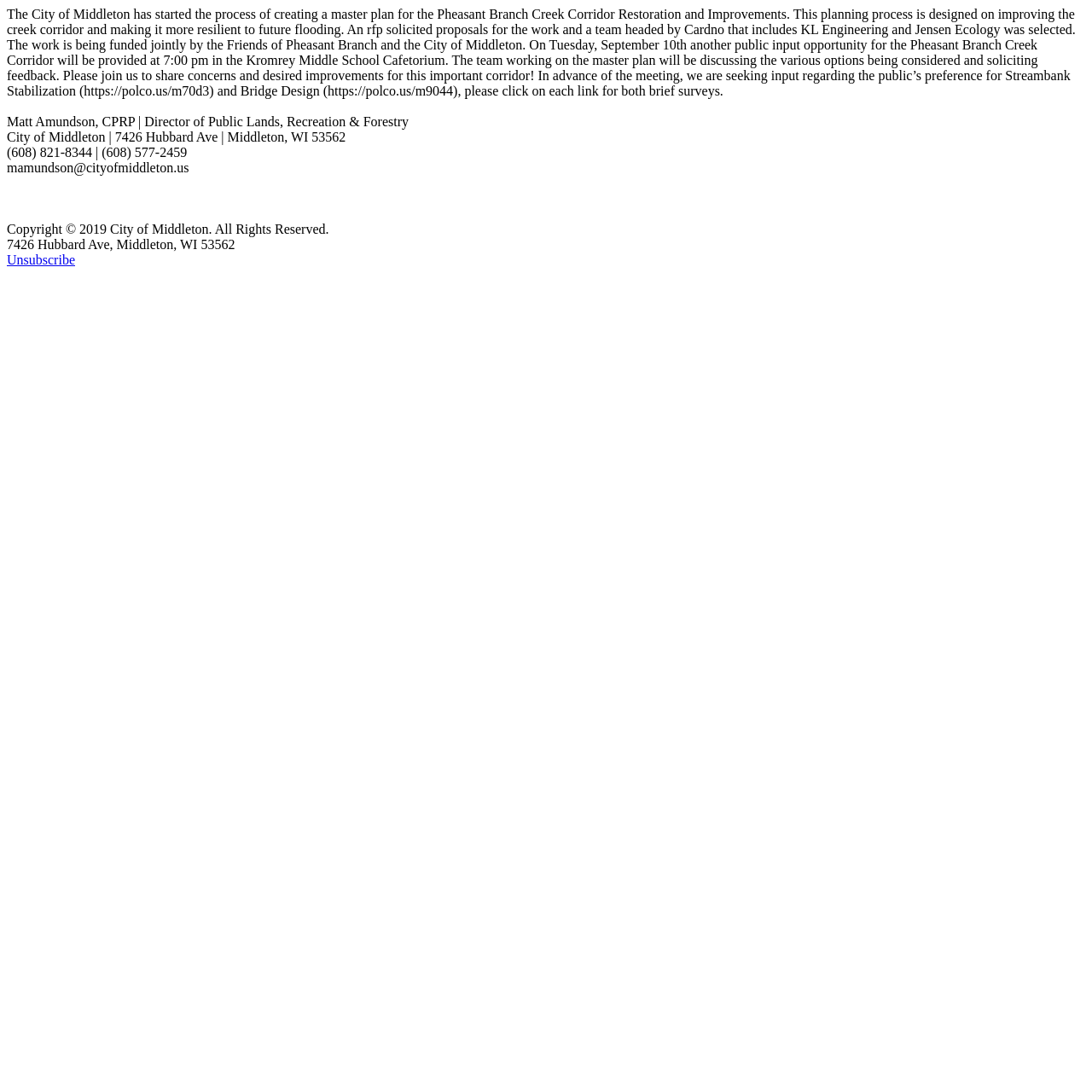Explain in detail what you observe on this webpage.

The webpage is about the City of Middleton's Pheasant Branch Creek Corridor Study and Survey. At the top of the page, there is a brief introduction to the project, which explains that the city is creating a master plan to improve the creek corridor and make it more resilient to future flooding. This introduction is followed by an announcement about a public input opportunity on September 10th at the Kromrey Middle School Cafetorium, where the team working on the master plan will discuss various options and solicit feedback. The introduction also includes links to two brief surveys regarding Streambank Stabilization and Bridge Design.

Below the introduction, there is a section with contact information for Matt Amundson, the Director of Public Lands, Recreation & Forestry. This section includes his title, address, phone numbers, and email address.

At the bottom of the page, there is a copyright notice stating that the content is owned by the City of Middleton, along with the city's address. Next to the copyright notice, there is an "Unsubscribe" link, likely for users who want to opt-out of receiving updates or notifications about the project.